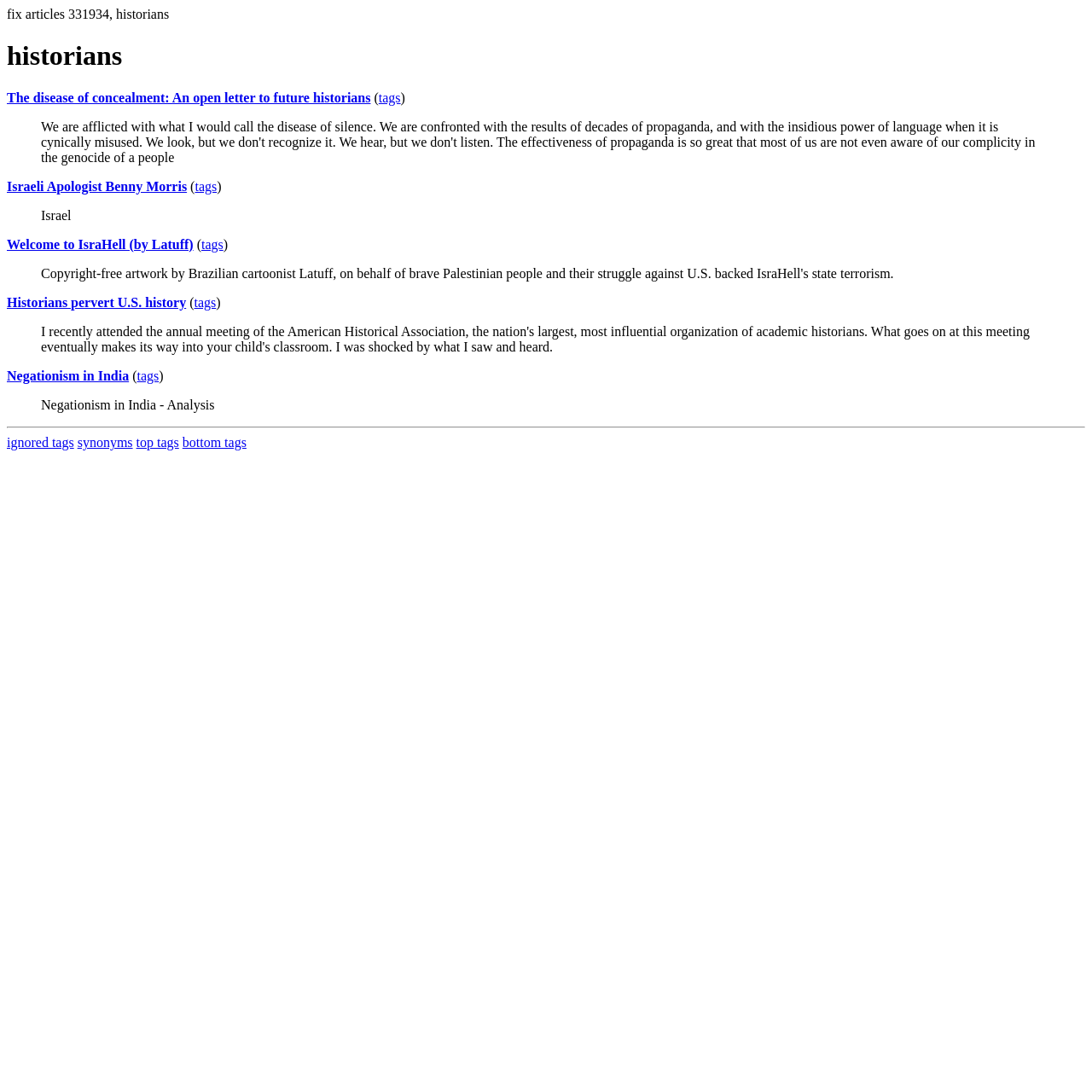Please provide the bounding box coordinates for the element that needs to be clicked to perform the instruction: "click on the link to read about the disease of concealment". The coordinates must consist of four float numbers between 0 and 1, formatted as [left, top, right, bottom].

[0.006, 0.083, 0.339, 0.096]